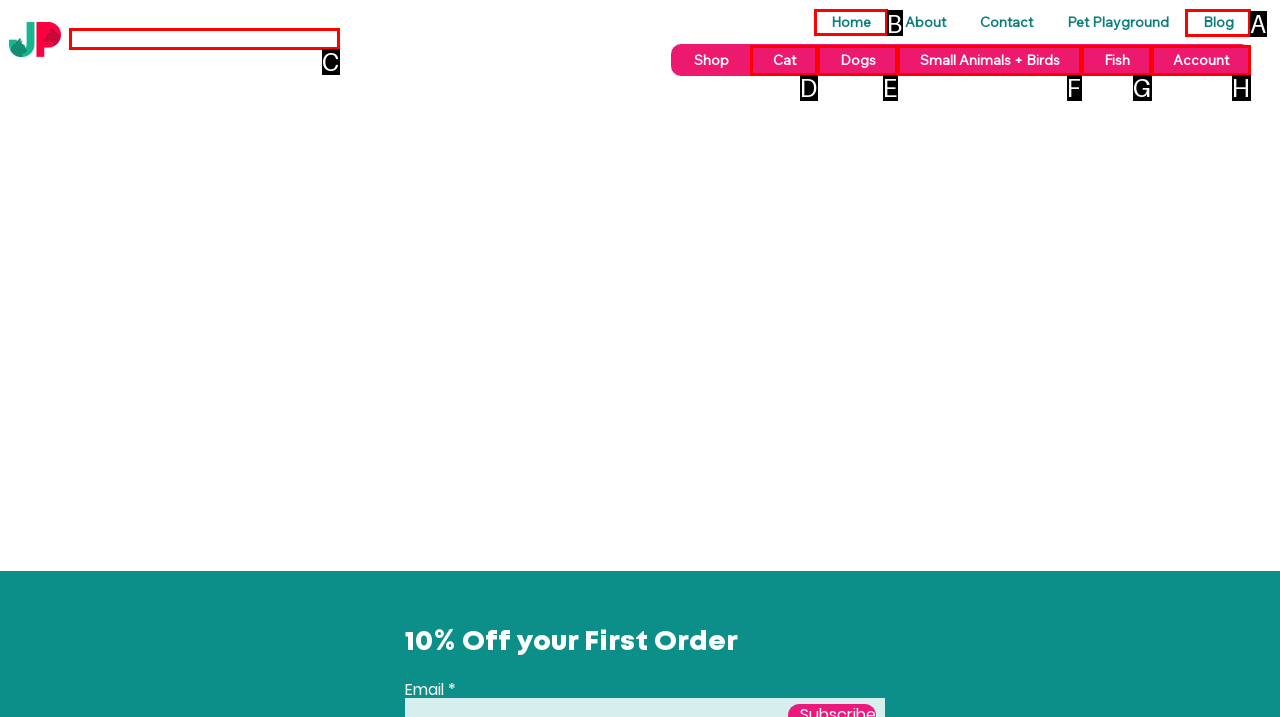Choose the letter of the element that should be clicked to complete the task: Go to Home page
Answer with the letter from the possible choices.

B